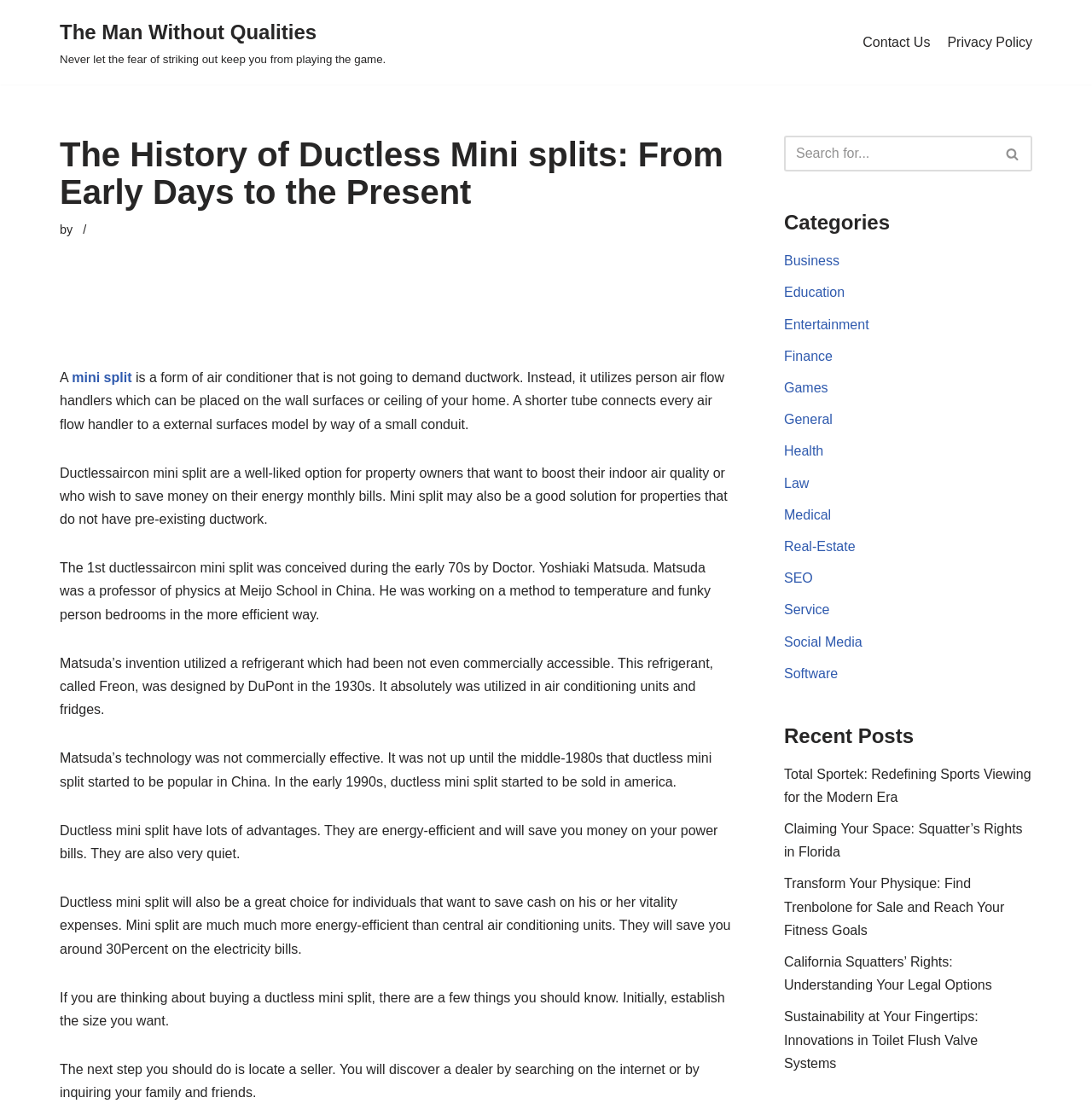What is the name of the refrigerant used in Matsuda's invention?
Using the image as a reference, deliver a detailed and thorough answer to the question.

According to the webpage, Matsuda's invention utilized a refrigerant which had not been commercially available, called Freon, which was designed by DuPont in the 1930s.